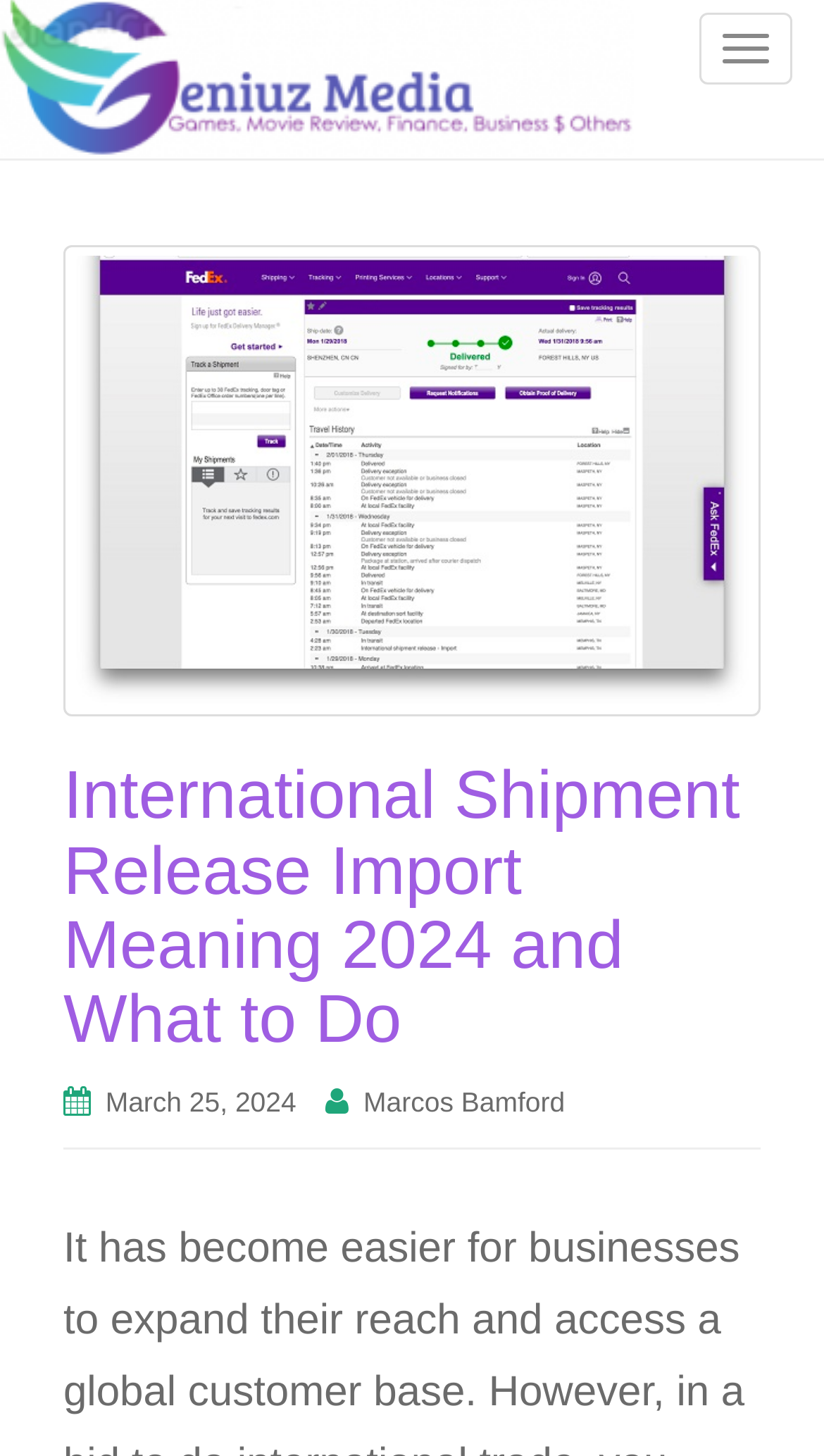Please give a one-word or short phrase response to the following question: 
What is the title of the webpage?

International Shipment Release Import Meaning 2024 and What to Do